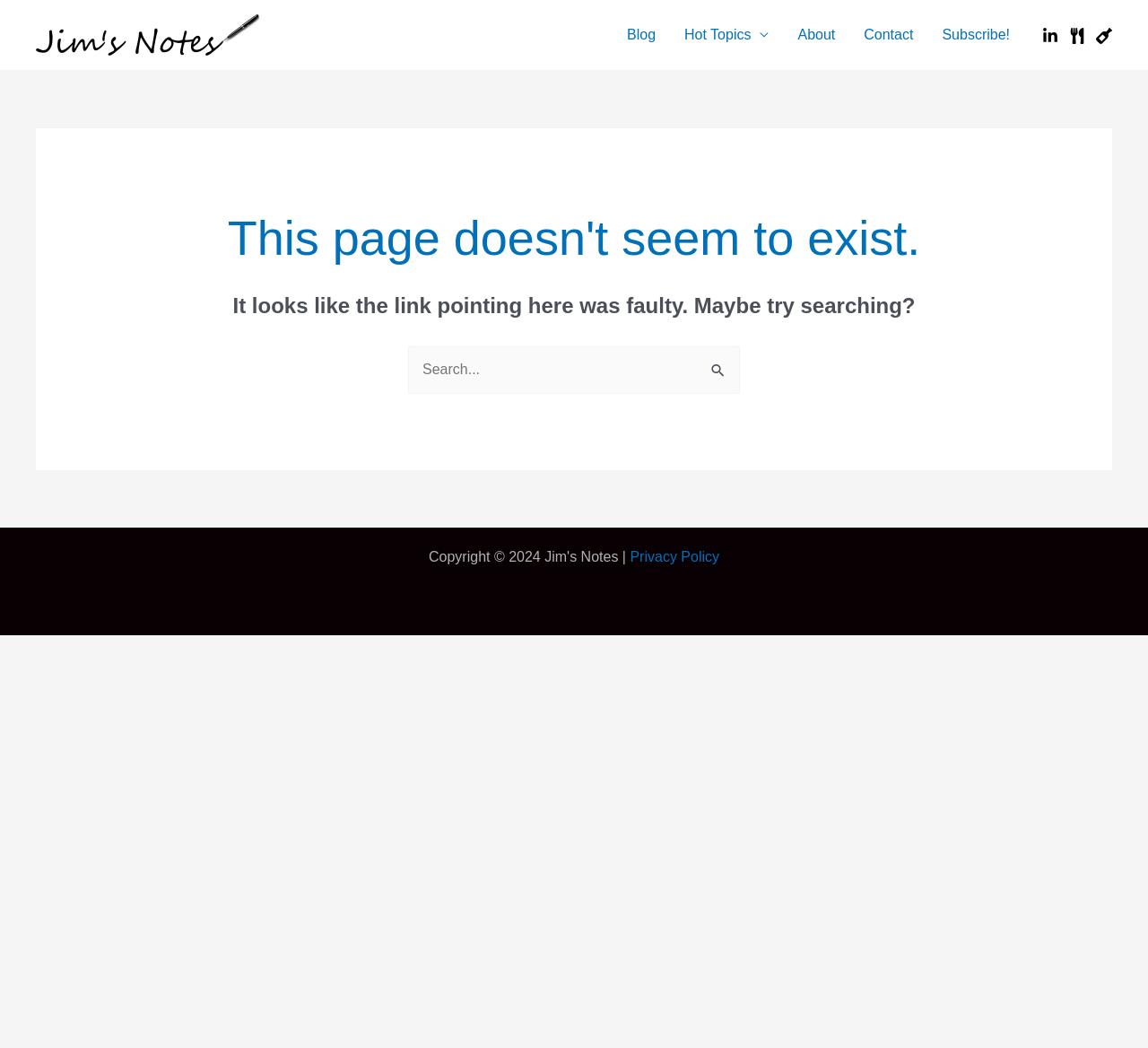Identify the bounding box coordinates of the section to be clicked to complete the task described by the following instruction: "go to linkedin". The coordinates should be four float numbers between 0 and 1, formatted as [left, top, right, bottom].

[0.908, 0.026, 0.922, 0.042]